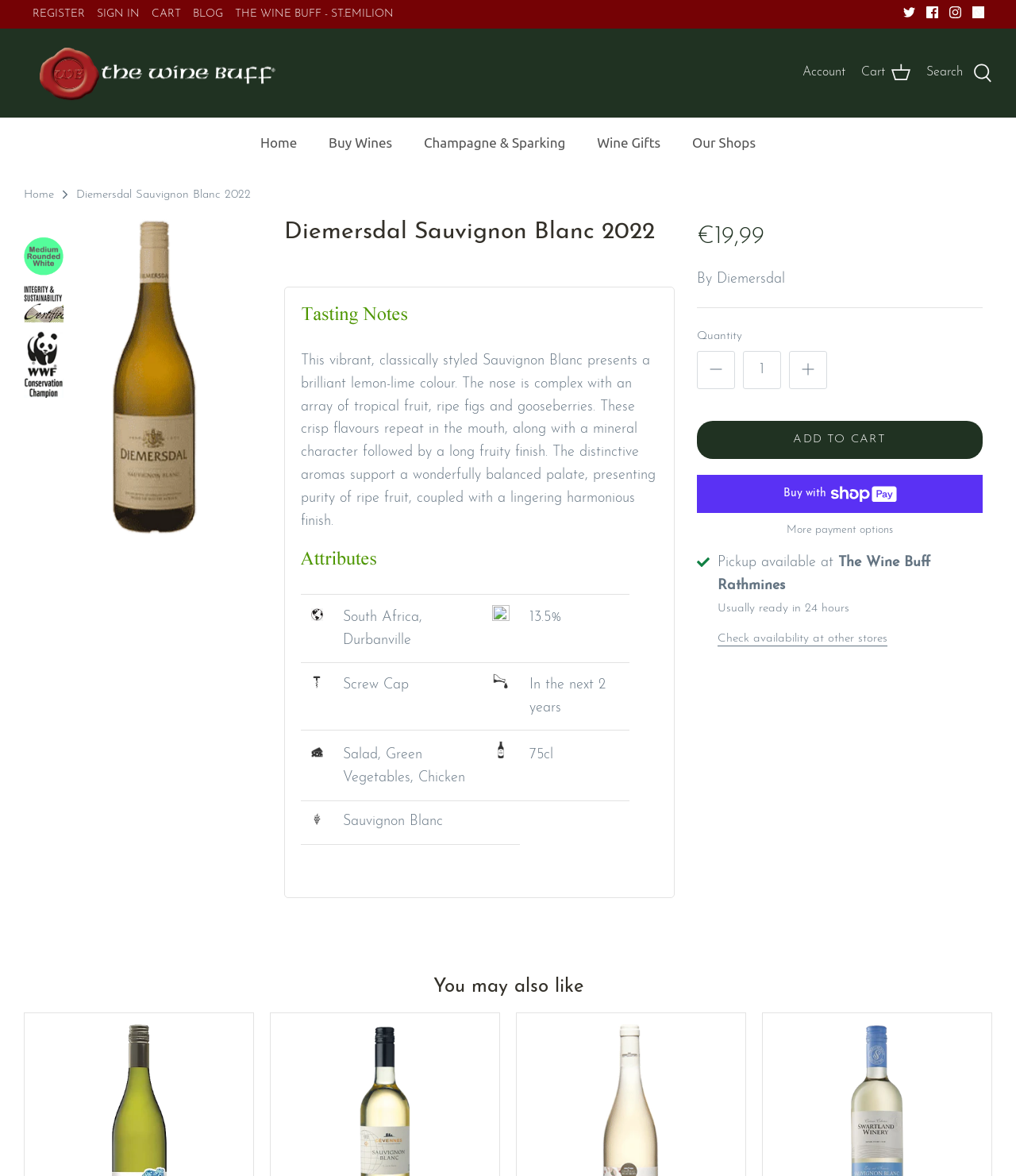What is the name of the wine?
Using the image as a reference, answer the question with a short word or phrase.

Diemersdal Sauvignon Blanc 2022